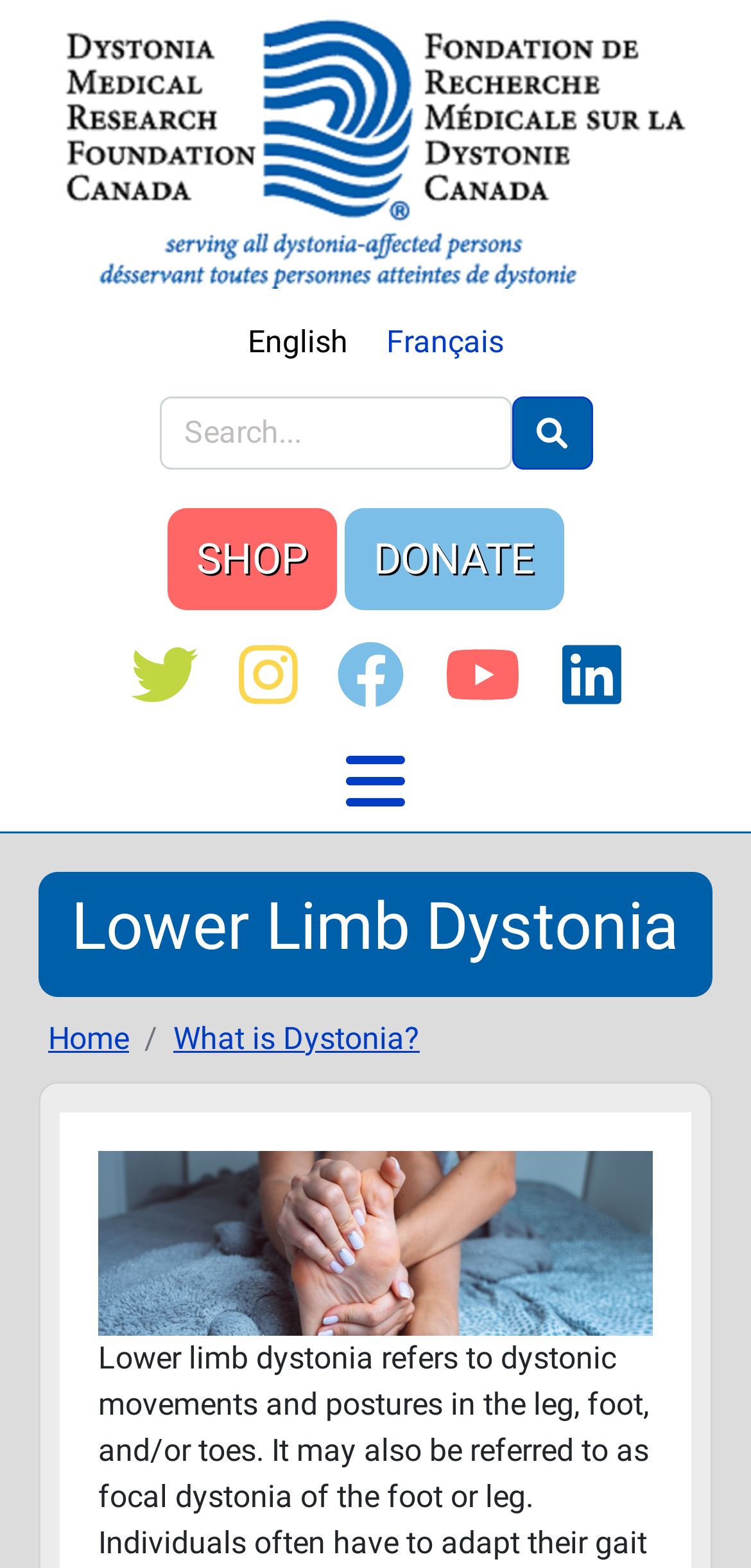Determine the bounding box coordinates for the clickable element to execute this instruction: "learn about lower limb dystonia". Provide the coordinates as four float numbers between 0 and 1, i.e., [left, top, right, bottom].

[0.072, 0.566, 0.928, 0.616]